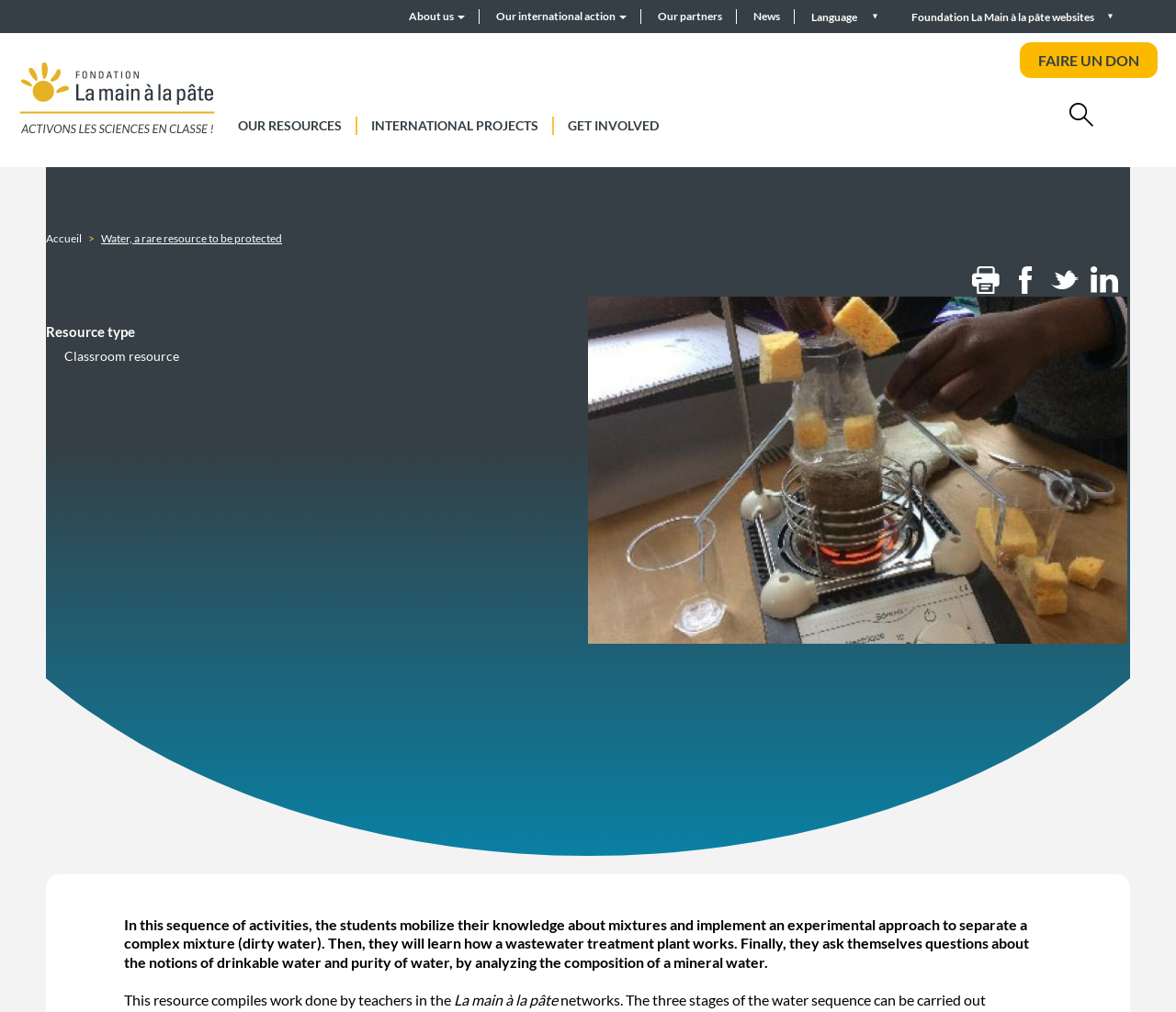Please identify the bounding box coordinates of the element on the webpage that should be clicked to follow this instruction: "Read more about 'Princeton Council approves historic district for Prospect Avenue'". The bounding box coordinates should be given as four float numbers between 0 and 1, formatted as [left, top, right, bottom].

None